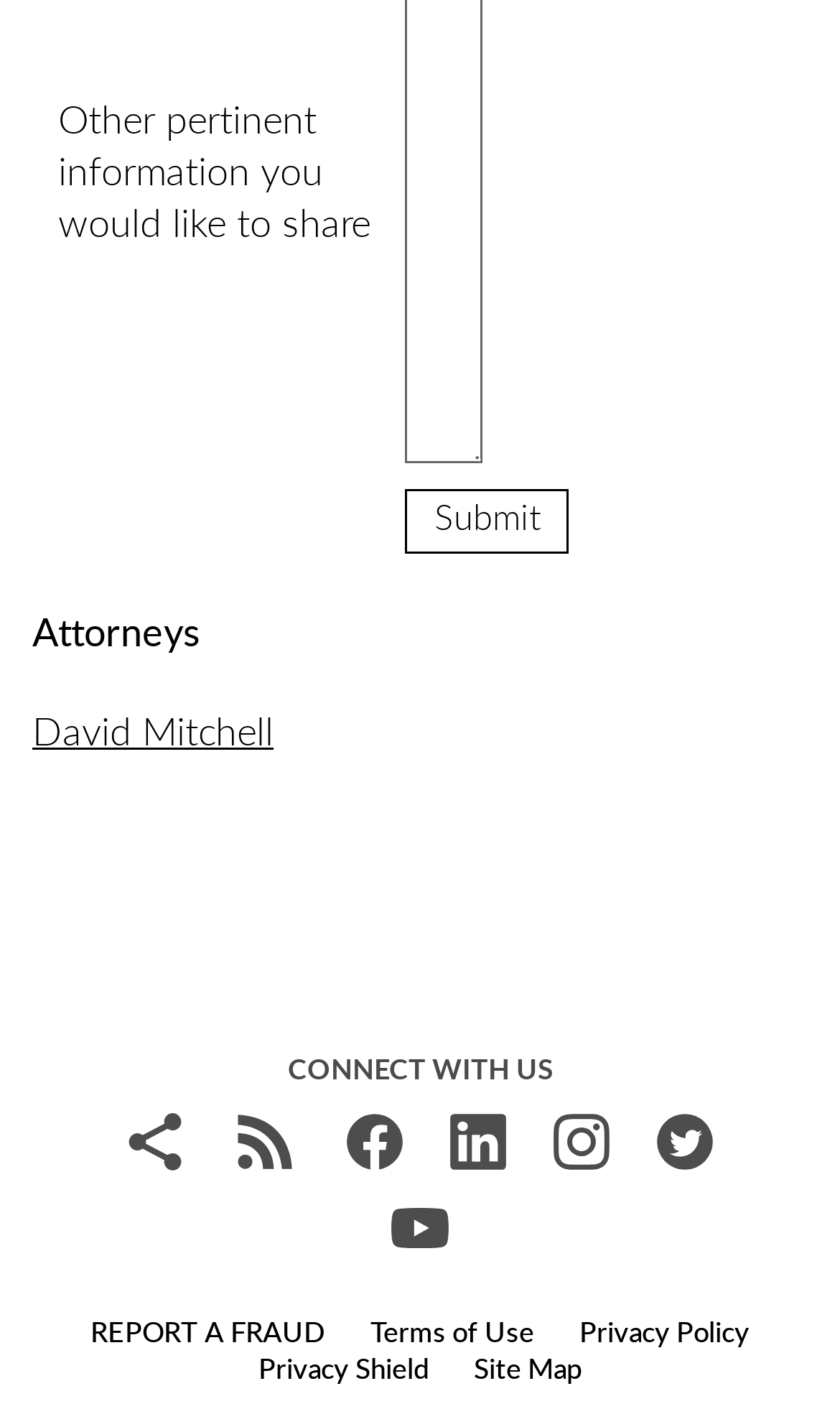How many social media links are there?
Using the image, respond with a single word or phrase.

6